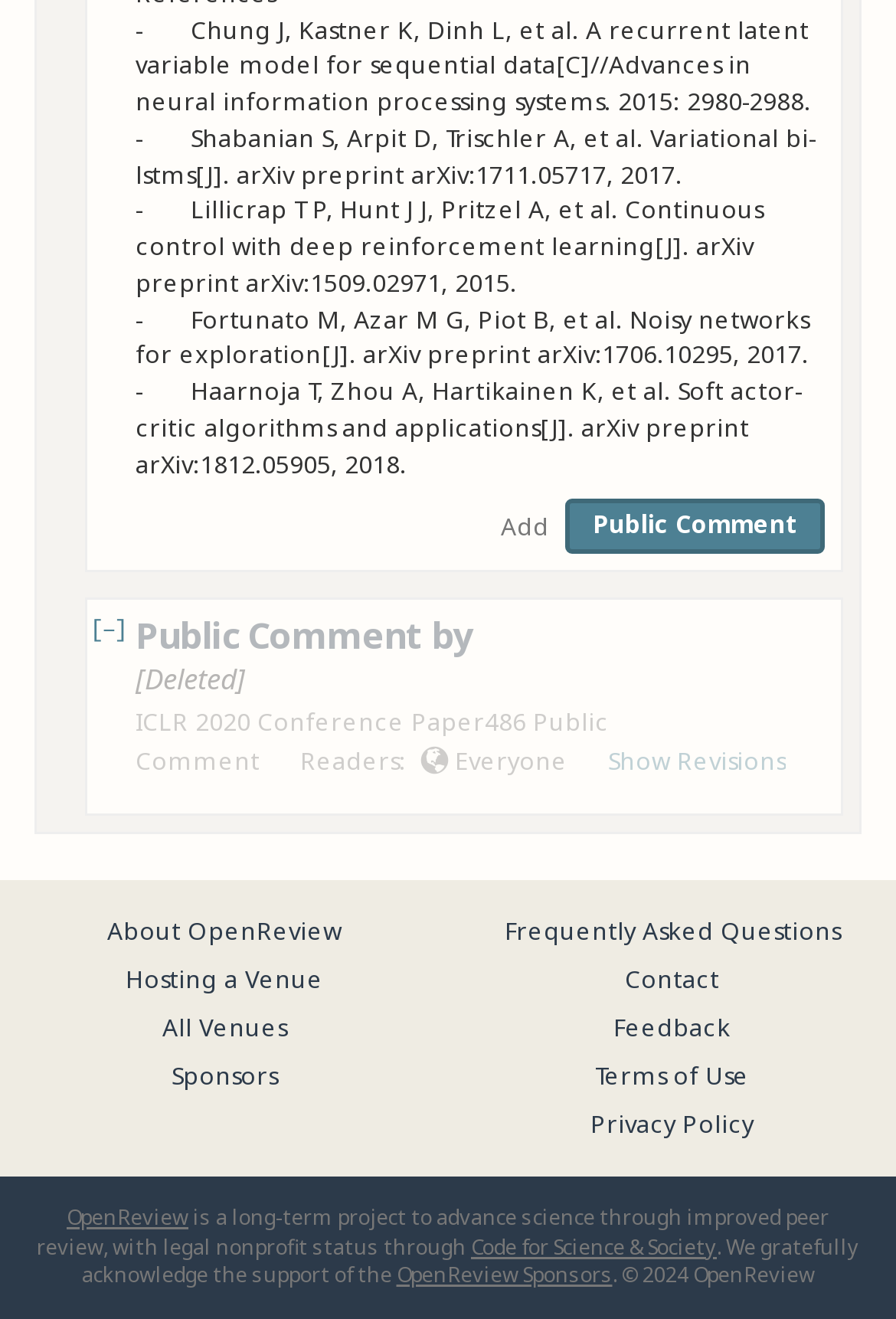Please indicate the bounding box coordinates of the element's region to be clicked to achieve the instruction: "Link to this comment". Provide the coordinates as four float numbers between 0 and 1, i.e., [left, top, right, bottom].

[0.554, 0.459, 0.644, 0.5]